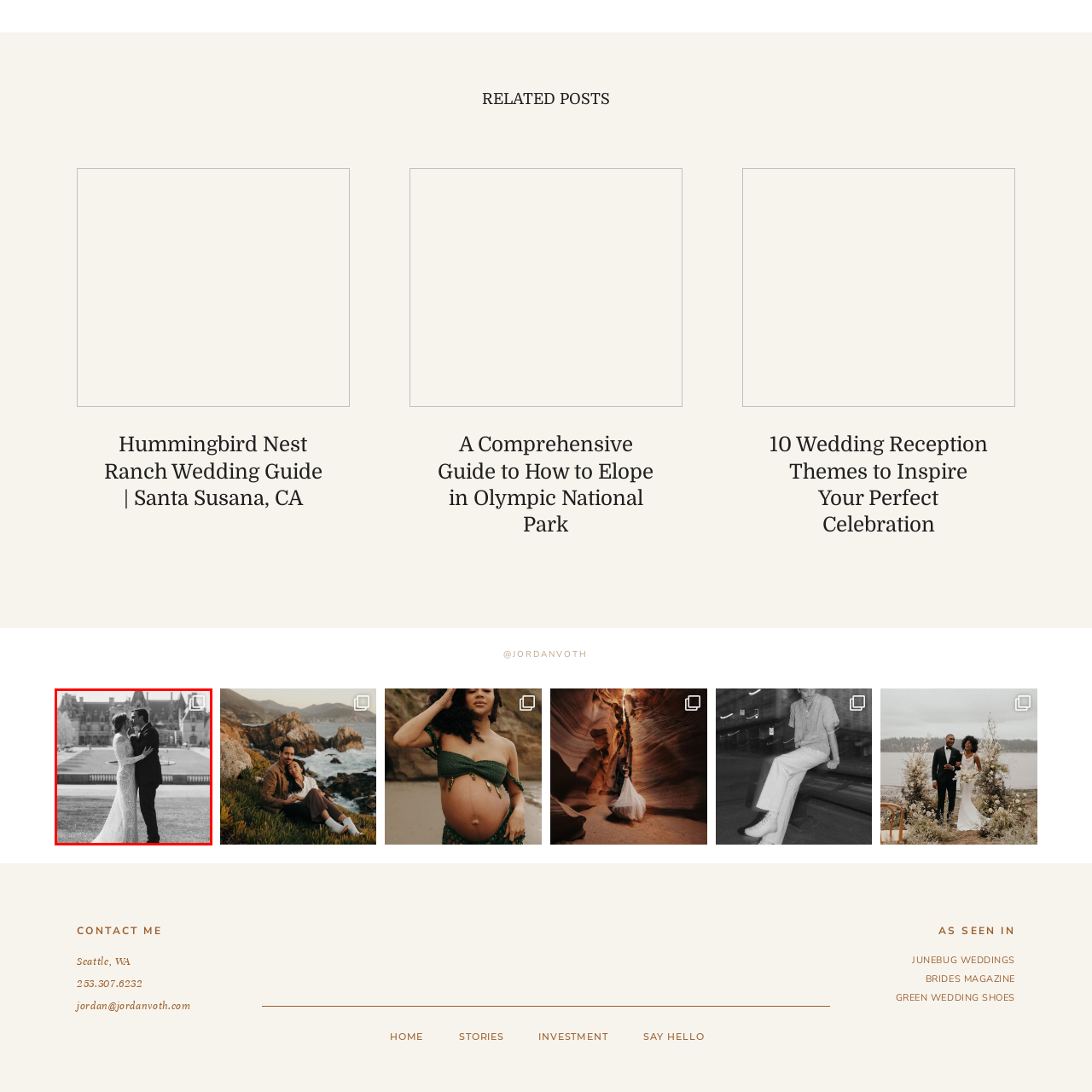Create a detailed narrative of the scene depicted inside the red-outlined image.

A stunning black-and-white photograph captures a romantic moment between a couple at a breathtaking venue. The groom, dressed in a classic black tuxedo, leans in to kiss the bride, who is adorned in an elegant, intricately designed lace wedding gown. Behind them, an opulent estate with grand architecture serves as a picturesque backdrop, adding a fairytale essence to their special day. The expansive grounds are lined with trees, complementing the couple's intimate embrace as they share a heartfelt connection amidst an enchanting setting. This image encapsulates the magic of love and celebration, perfectly suited for a wedding album or a feature on bridal inspiration.